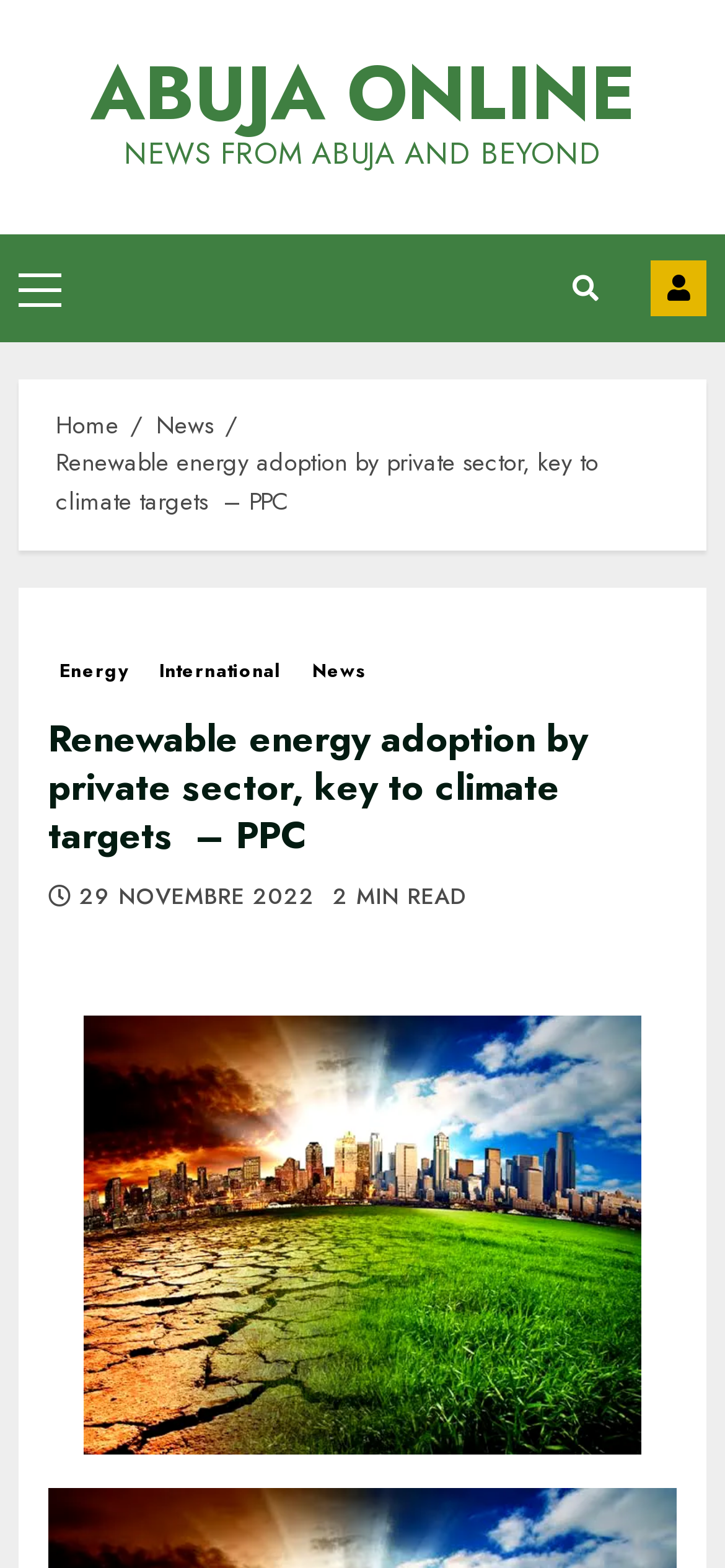Generate a comprehensive description of the webpage content.

The webpage appears to be a news article page from Abuja Online, with a focus on renewable energy adoption. At the top left, there is a link to "ABUJA ONLINE" and a static text "NEWS FROM ABUJA AND BEYOND" positioned next to it. Below these elements, there is a primary menu with a link labeled "Primary Menu". 

On the top right, there are two links: a search icon represented by "\uf002" and a "CONTACT" link. 

Below the top section, there is a navigation section with breadcrumbs, consisting of three links: "Home", "News", and the current article title "Renewable energy adoption by private sector, key to climate targets – PPC". 

The main content of the article is divided into two sections. The first section has a header with four links: "Energy", "International", "News", and the article title again. Below the header, there is a heading with the same article title, followed by the publication date "29 NOVEMBER 2022" and a reading time of "2 MIN READ". 

The second section is a figure, likely an image, that takes up most of the page's vertical space.